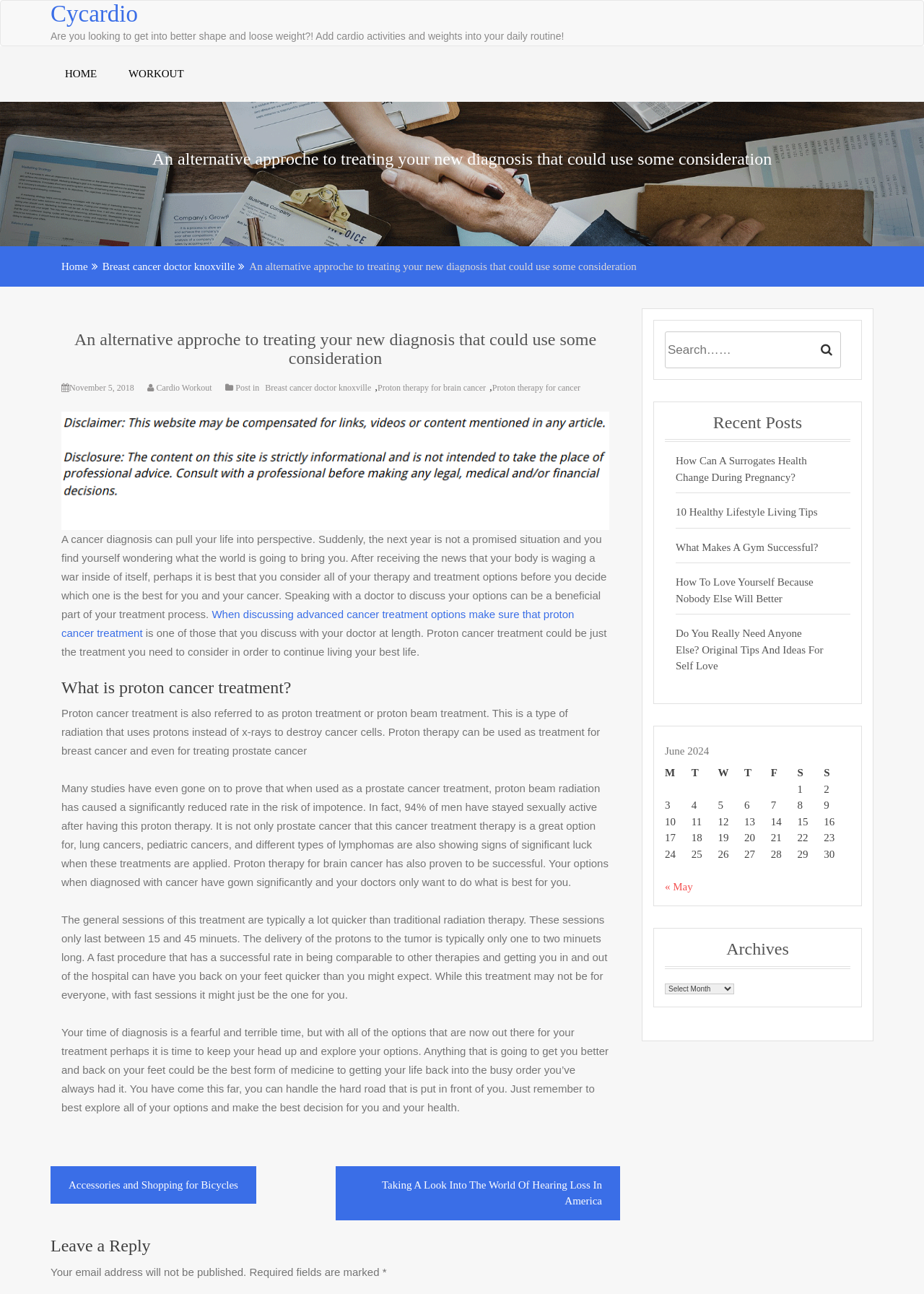Could you locate the bounding box coordinates for the section that should be clicked to accomplish this task: "Click on the 'Proton therapy for brain cancer' link".

[0.409, 0.296, 0.526, 0.303]